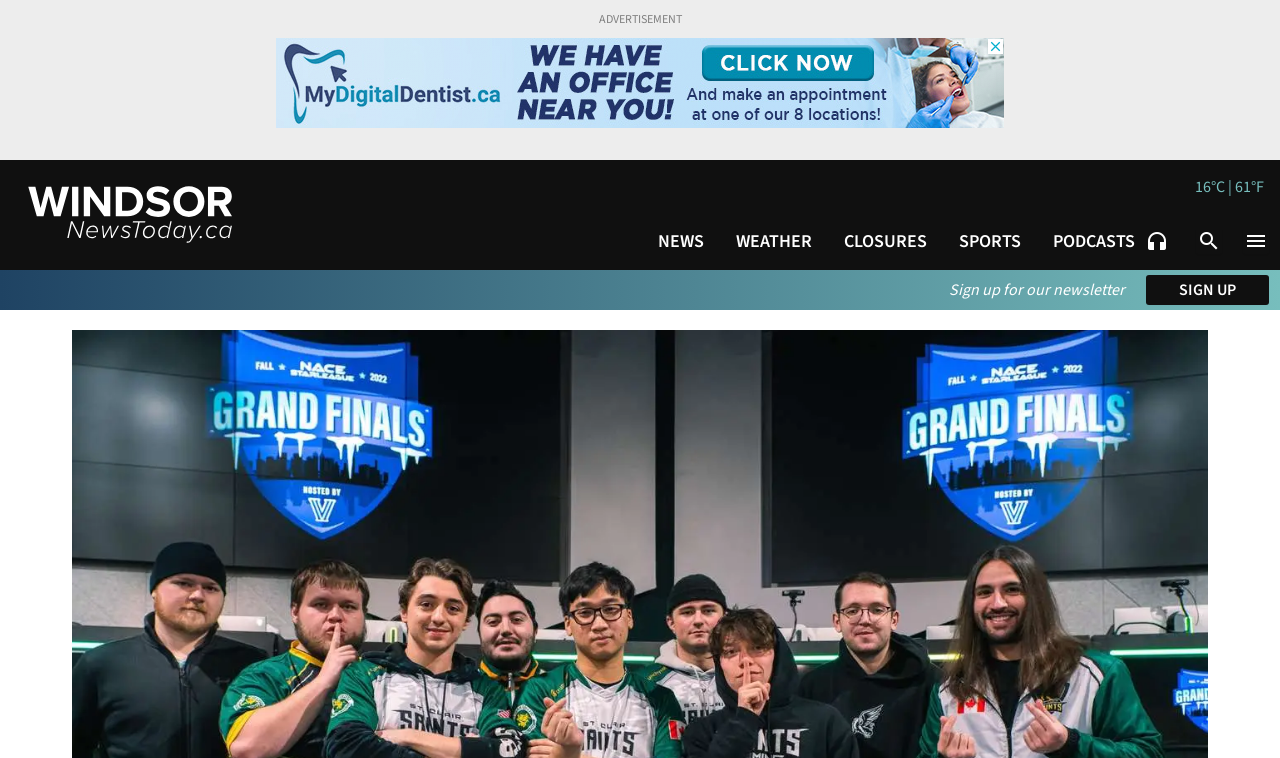Determine the bounding box coordinates of the element that should be clicked to execute the following command: "click on the search button".

[0.934, 0.301, 0.955, 0.336]